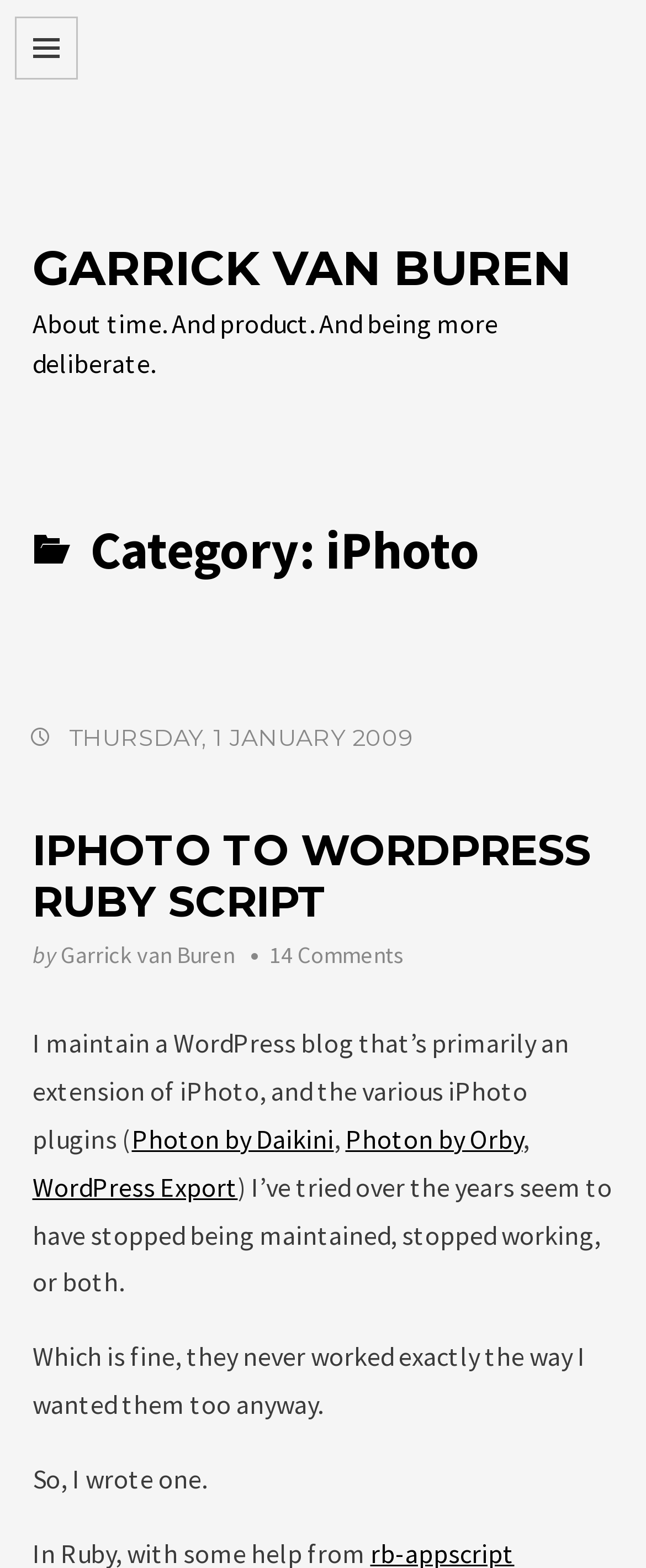Can you determine the bounding box coordinates of the area that needs to be clicked to fulfill the following instruction: "Check the comments on iPhoto to WordPress Ruby Script"?

[0.417, 0.599, 0.627, 0.618]